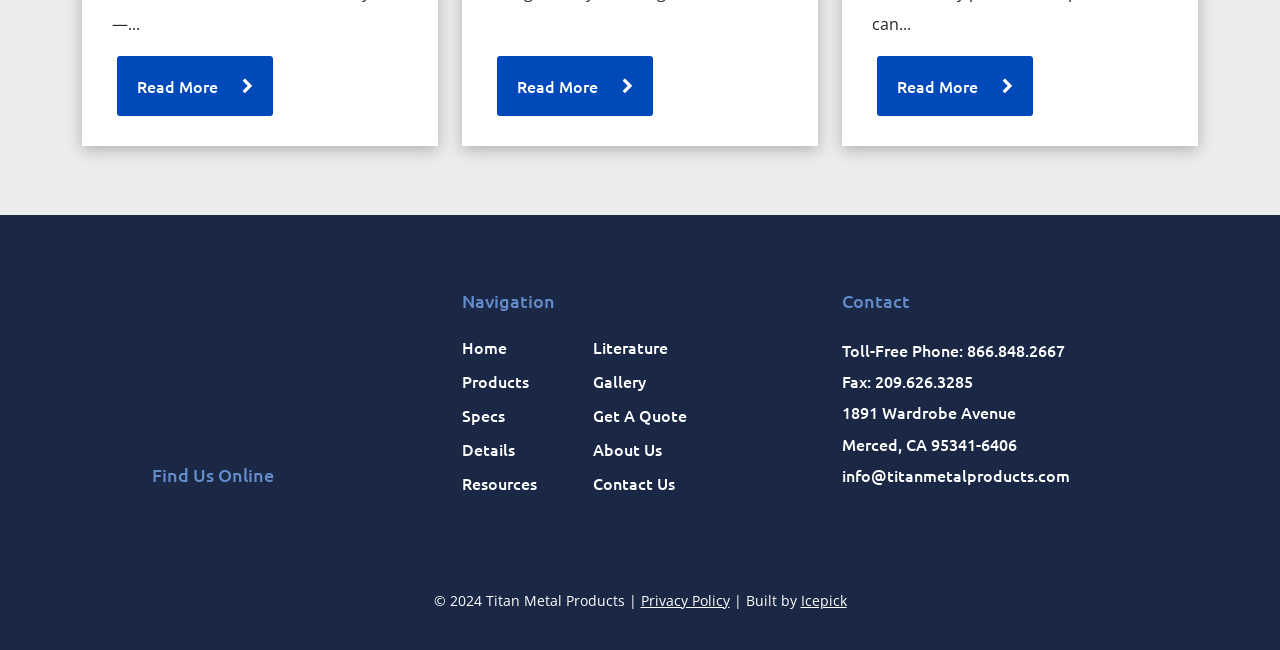Determine the bounding box coordinates of the clickable element to achieve the following action: 'Navigate to Home'. Provide the coordinates as four float values between 0 and 1, formatted as [left, top, right, bottom].

[0.361, 0.516, 0.396, 0.55]